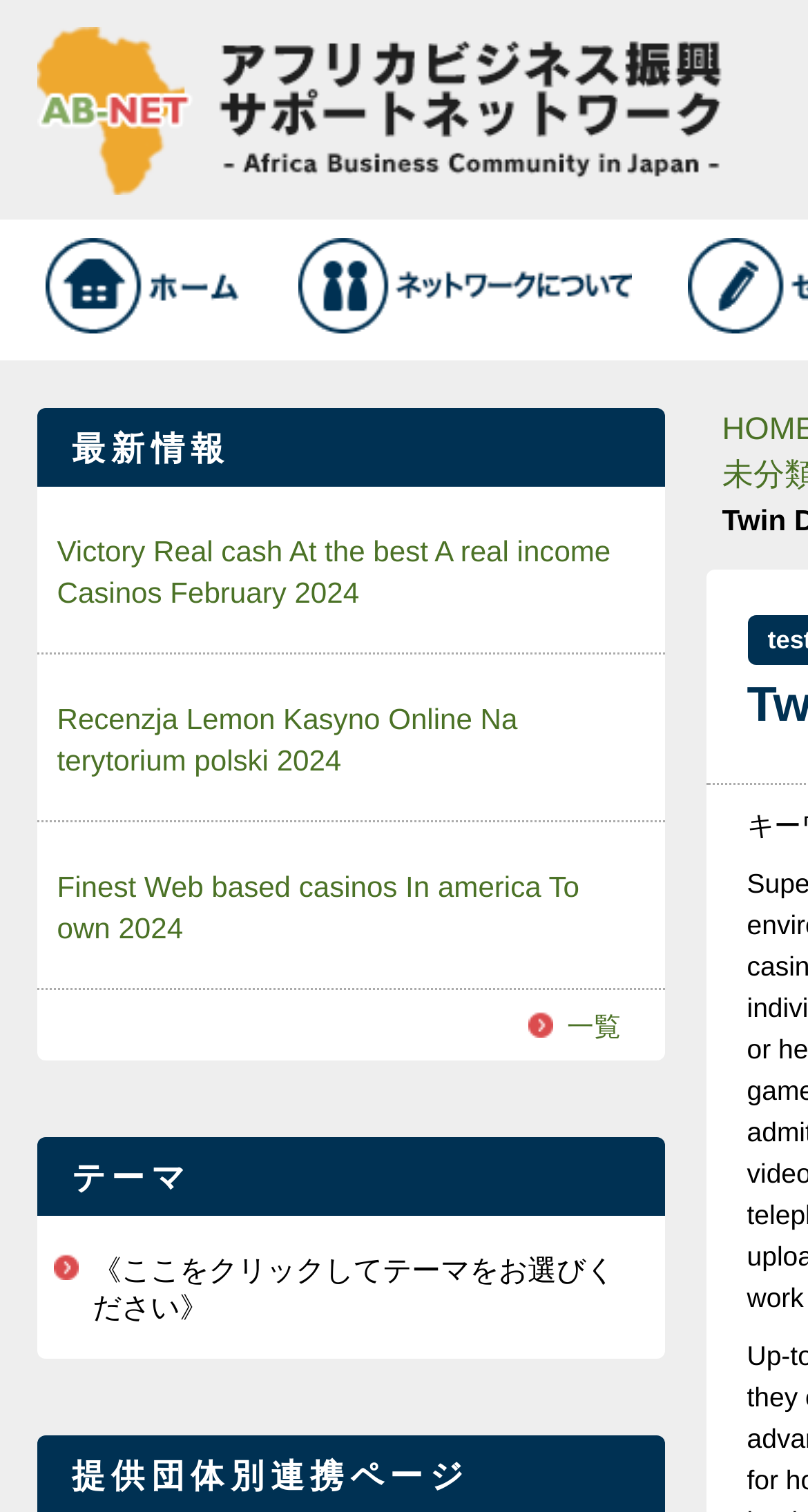How many images are there on the webpage?
Please elaborate on the answer to the question with detailed information.

I counted the number of image elements on the webpage. There are four images: one associated with the heading 'アフリカビジネス振興サポートネットワーク(AB NET)は、日本とアフリカの間のビジネス振興を通じて、TICAD Vの主要テーマであるアフリカにおける民間主導の成長に貢献するために、官民連携により設立された情報ポータルサイトです。', one associated with the link 'ホーム', one associated with the link 'ネットワークについて', and one associated with the link '一覧'.